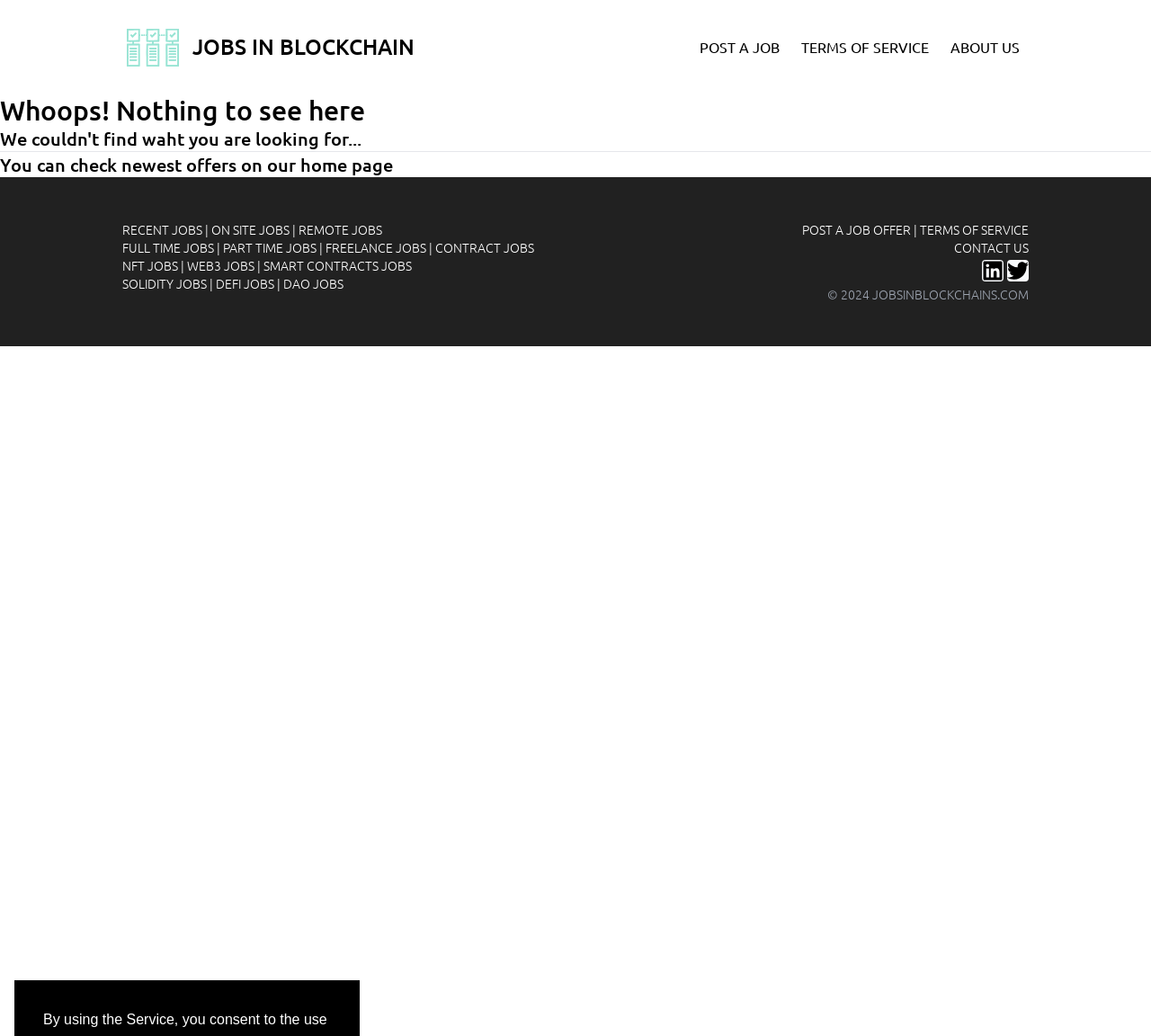Based on the element description, predict the bounding box coordinates (top-left x, top-left y, bottom-right x, bottom-right y) for the UI element in the screenshot: Post a job offer

[0.697, 0.213, 0.791, 0.23]